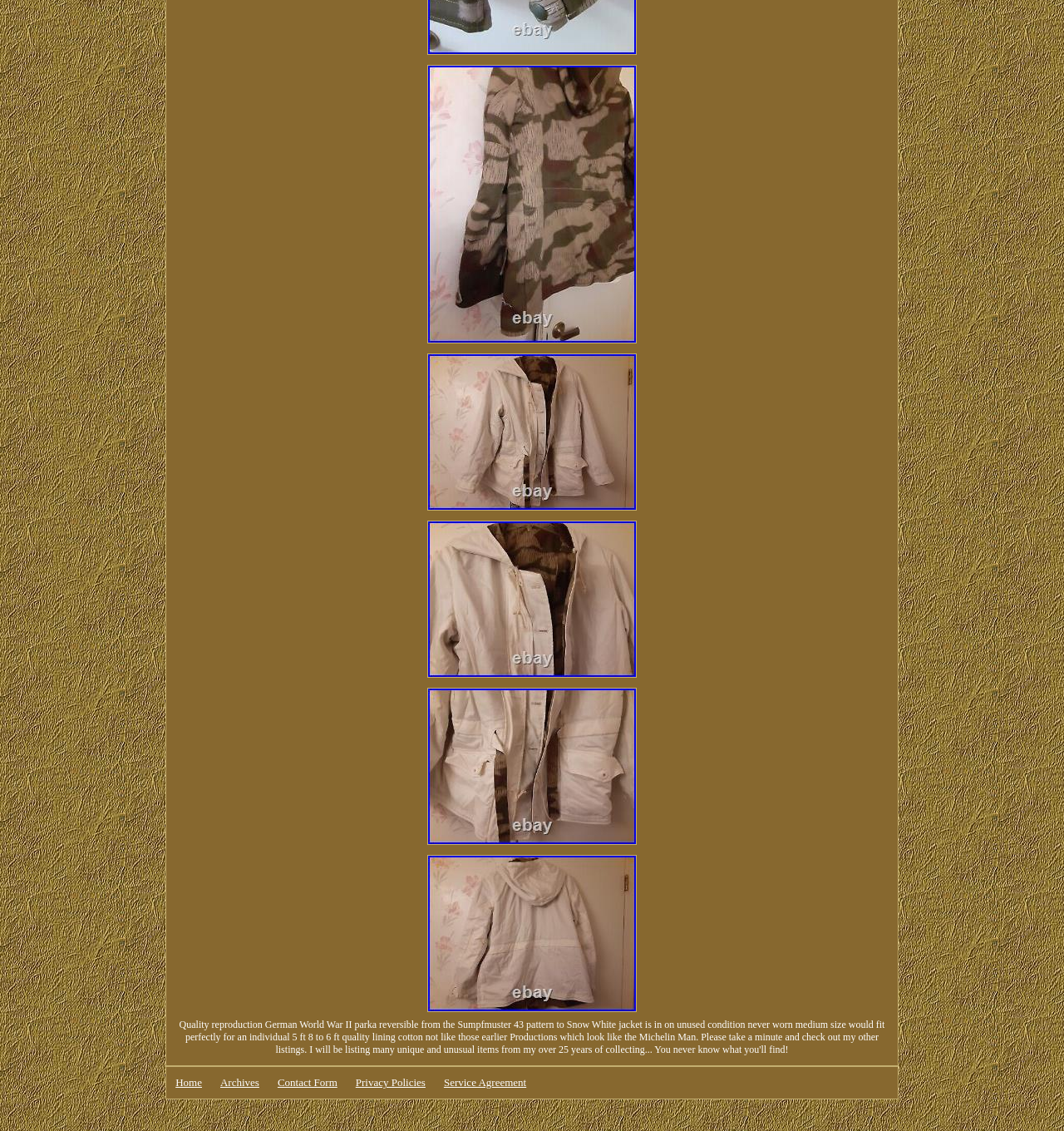Provide a one-word or brief phrase answer to the question:
How many images are there on the webpage?

4